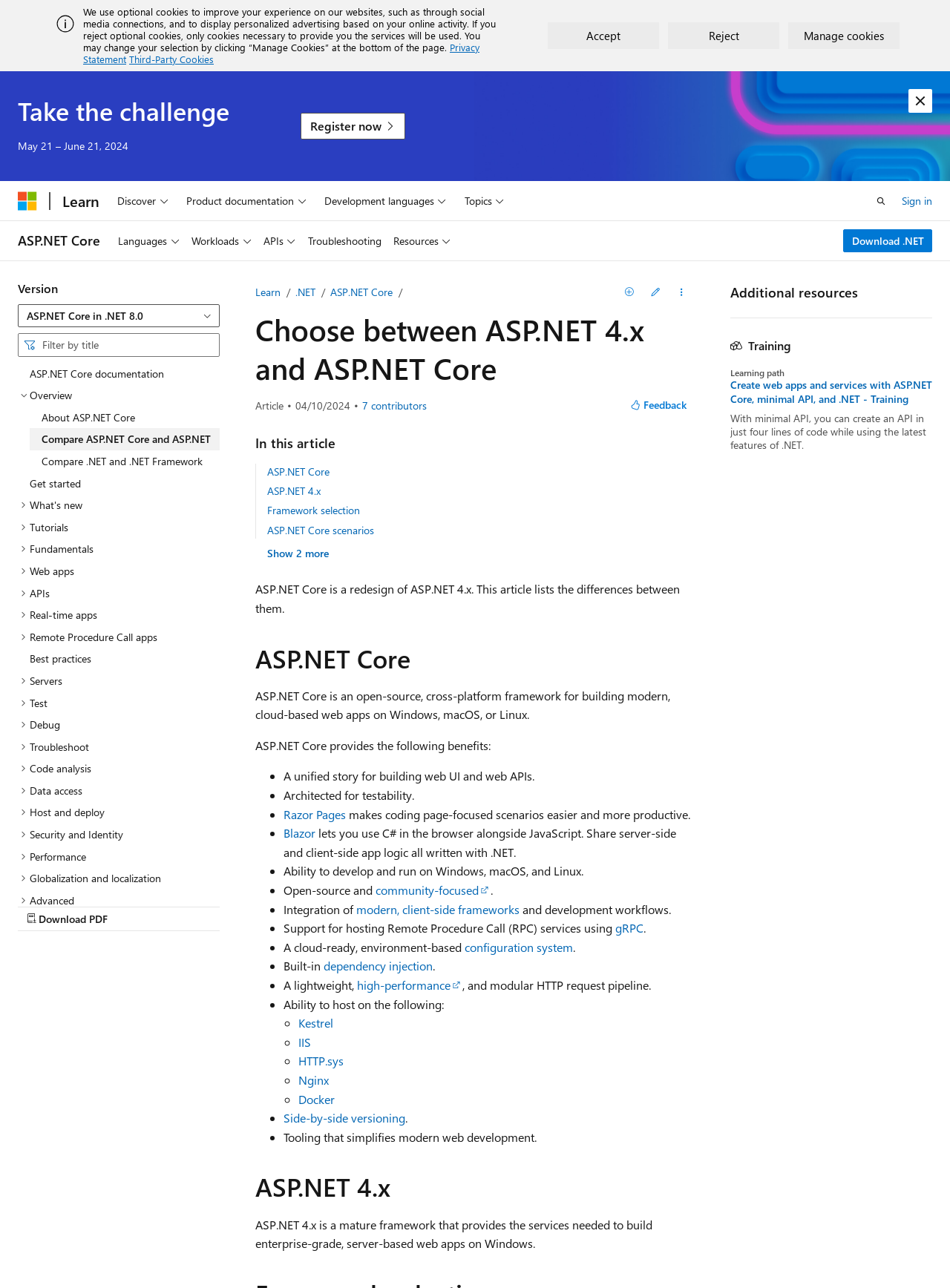Could you highlight the region that needs to be clicked to execute the instruction: "Click on the 'Download.NET' link"?

[0.888, 0.178, 0.981, 0.196]